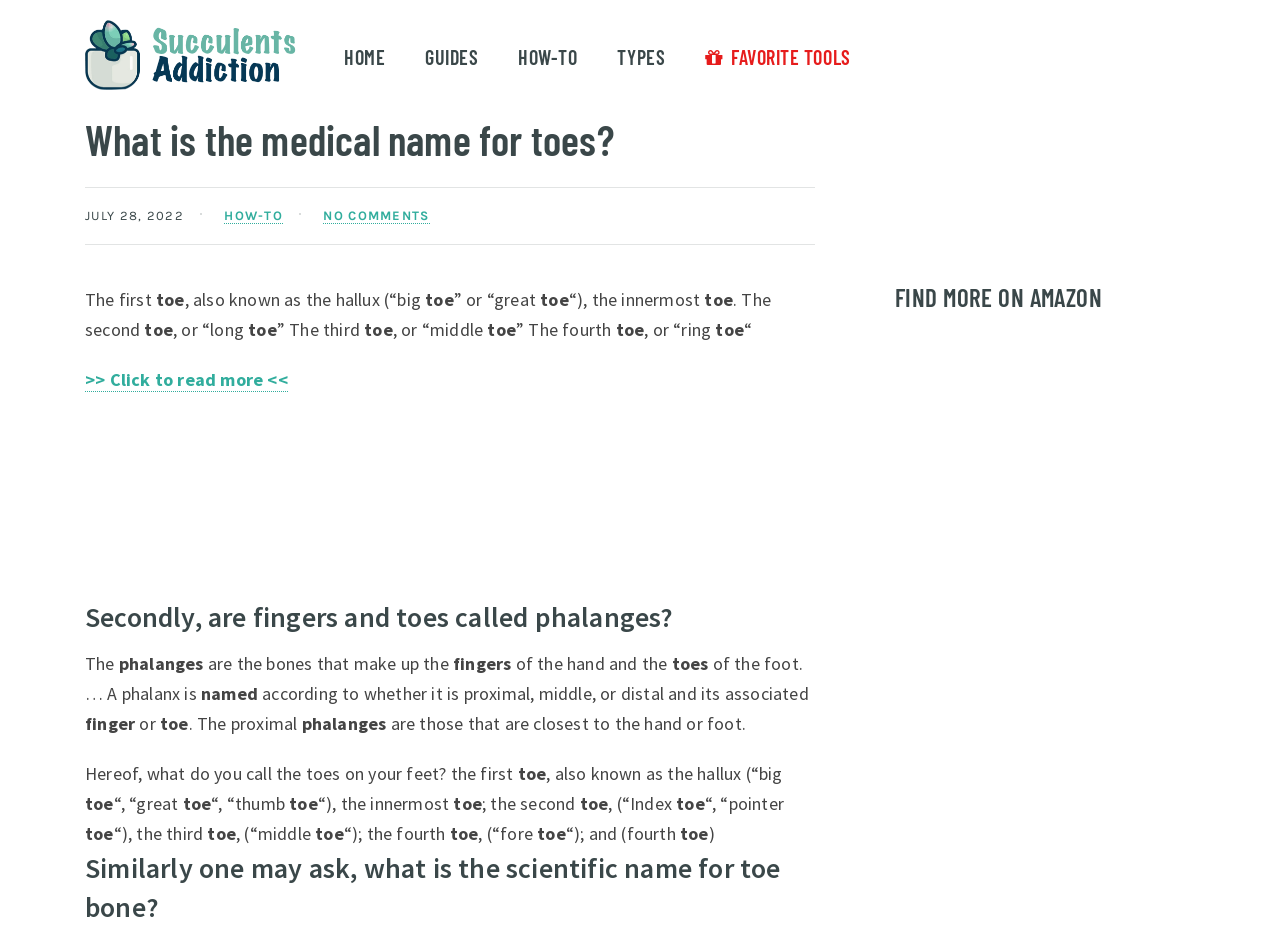Your task is to find and give the main heading text of the webpage.

What is the medical name for toes?